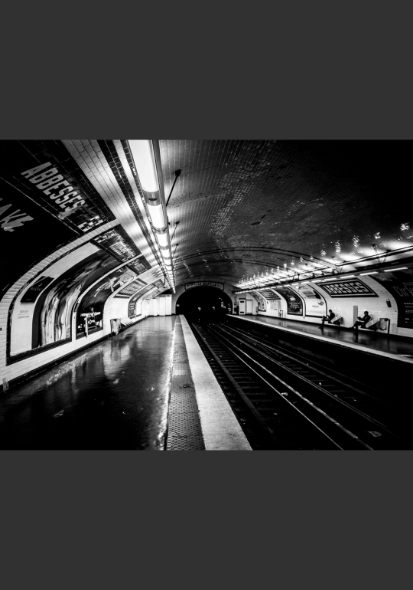What is the material of the floor?
Please give a detailed answer to the question using the information shown in the image.

The caption describes the floor as 'sleek' and 'reflective', implying that it has a shiny surface that can reflect light, which is likely made of a material such as metal or polished stone.